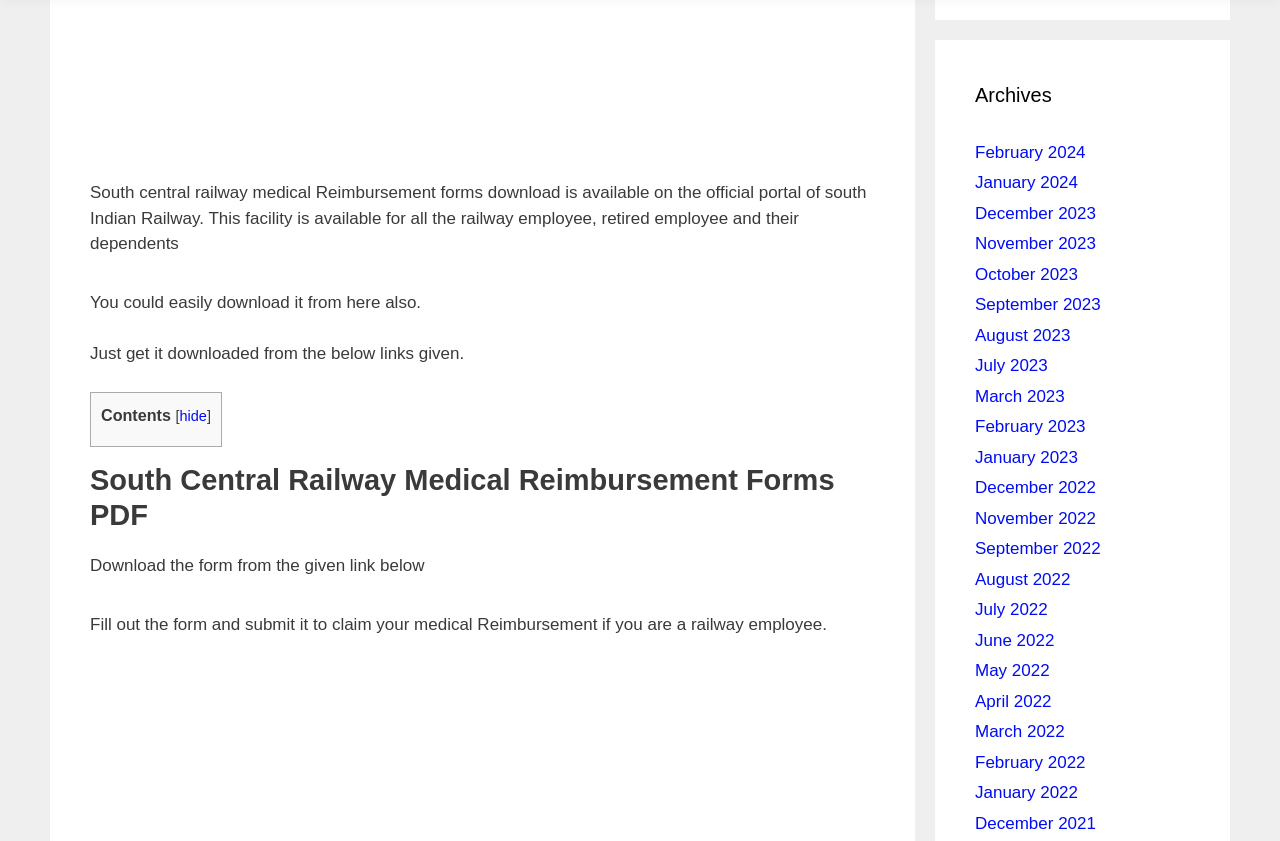Provide a one-word or one-phrase answer to the question:
What is the name of the railway mentioned on the webpage?

South Central Railway